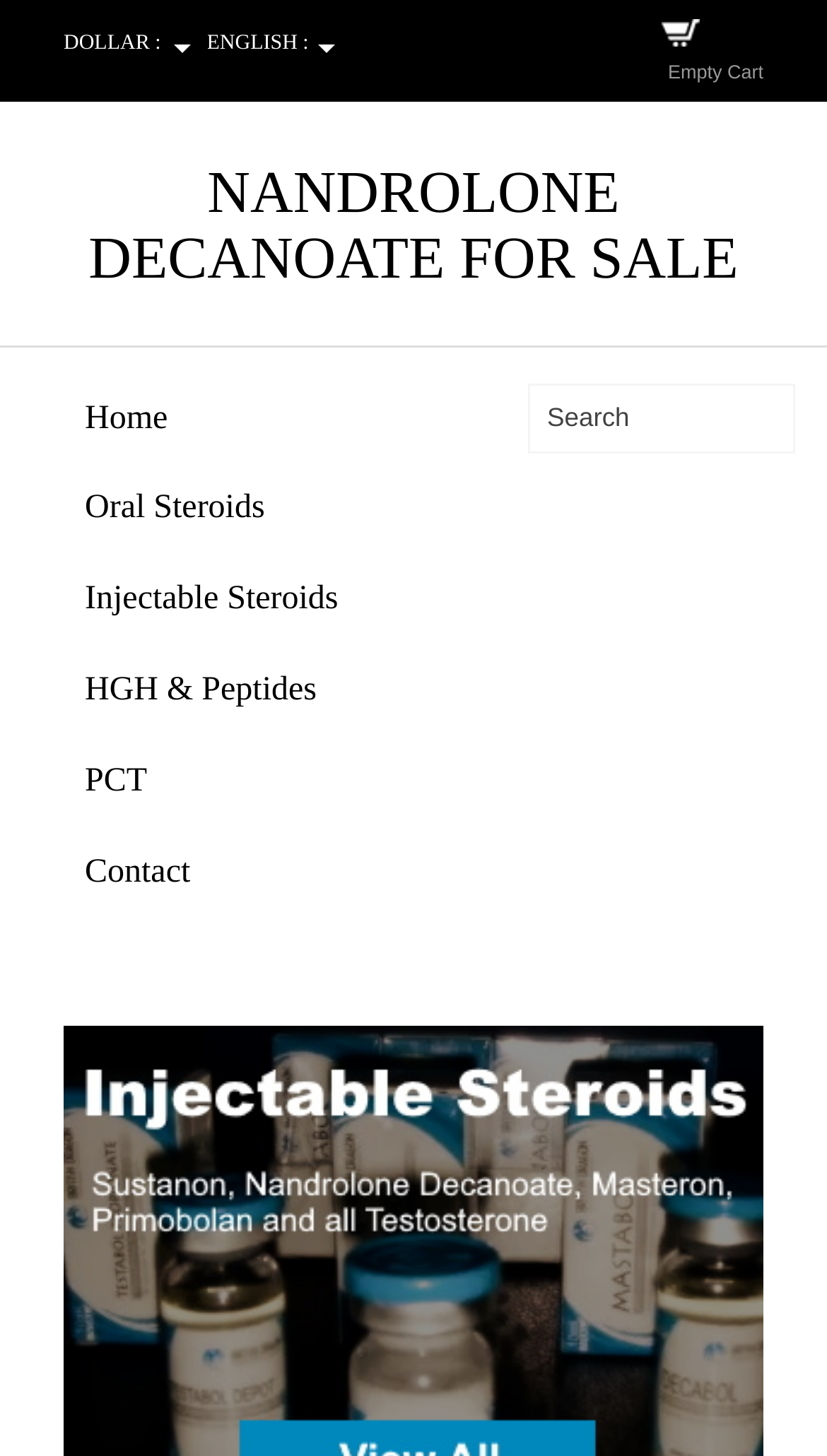Point out the bounding box coordinates of the section to click in order to follow this instruction: "Go to Home page".

[0.038, 0.257, 0.6, 0.319]